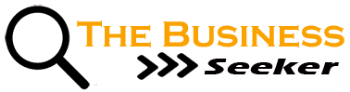Elaborate on the image with a comprehensive description.

This image features the logo of "The Business Seeker," a platform likely focused on providing insights, information, and resources related to business, construction materials, and repair solutions. The design incorporates a magnifying glass icon, symbolizing search and exploration, alongside the stylized text of the brand name, with "The Business" in bold orange and "Seeker" in black. This visual identity emphasizes a professionalism and approachability, inviting viewers to engage with the content and discover valuable business-related advice and resources.